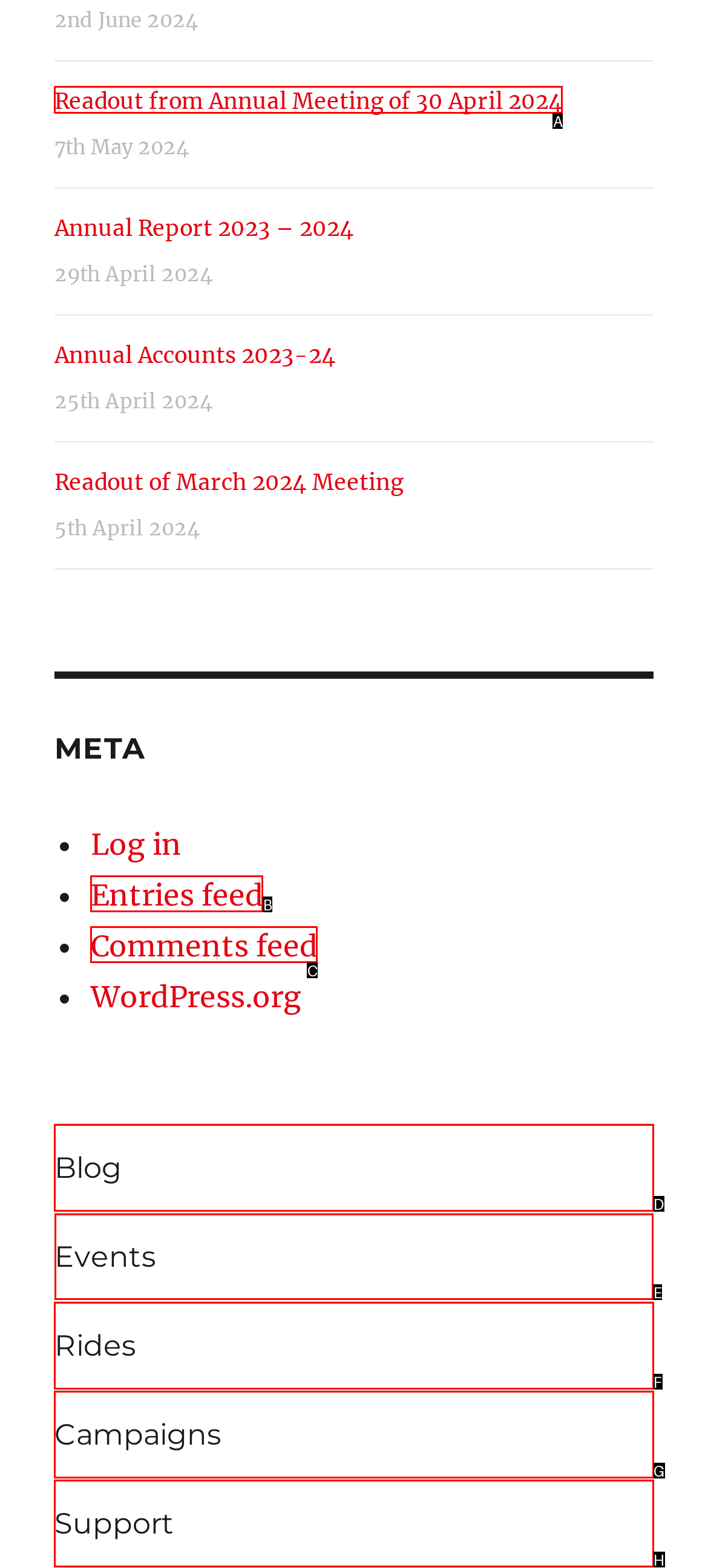Select the appropriate HTML element that needs to be clicked to finish the task: Go to Events
Reply with the letter of the chosen option.

E